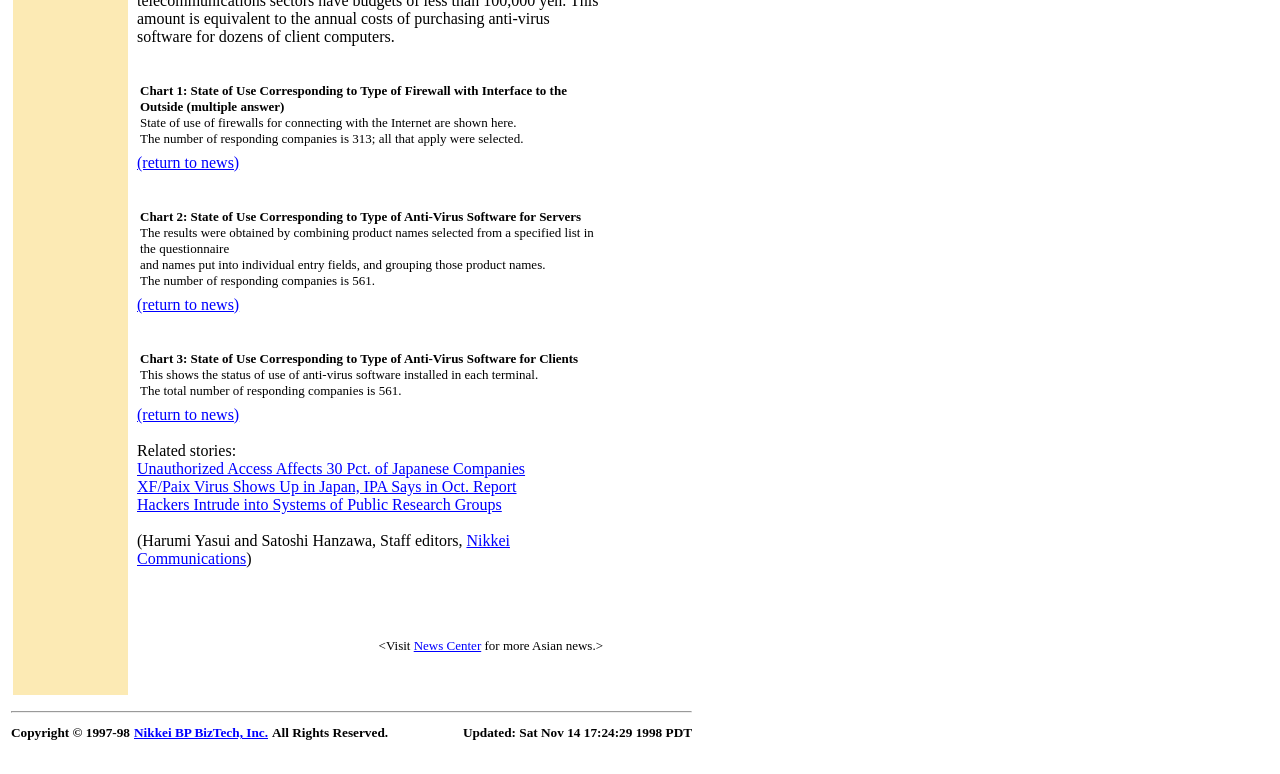Who are the staff editors mentioned at the bottom of the webpage?
Using the image, respond with a single word or phrase.

Harumi Yasui and Satoshi Hanzawa